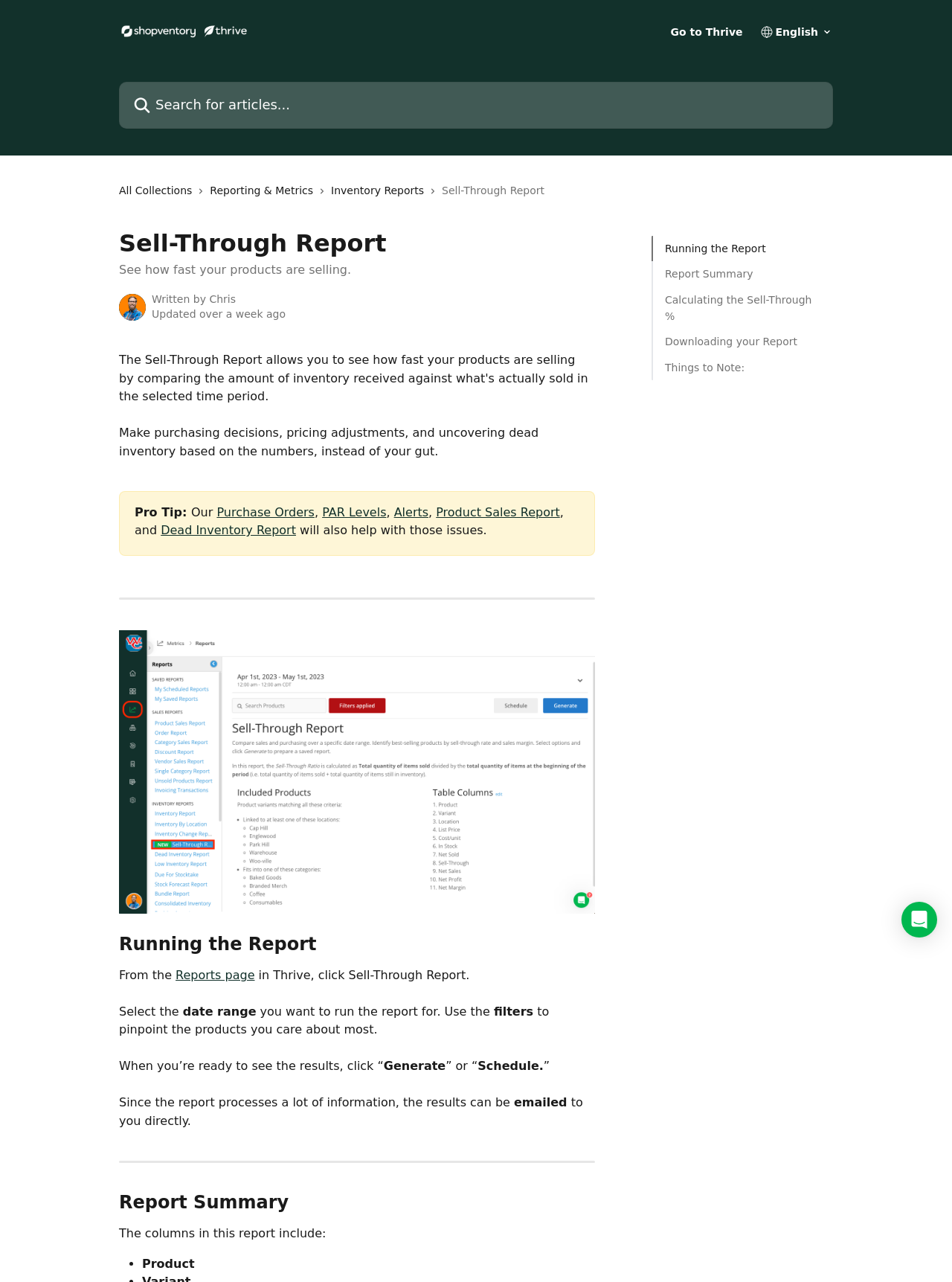Pinpoint the bounding box coordinates of the area that should be clicked to complete the following instruction: "Search for articles". The coordinates must be given as four float numbers between 0 and 1, i.e., [left, top, right, bottom].

[0.125, 0.064, 0.875, 0.1]